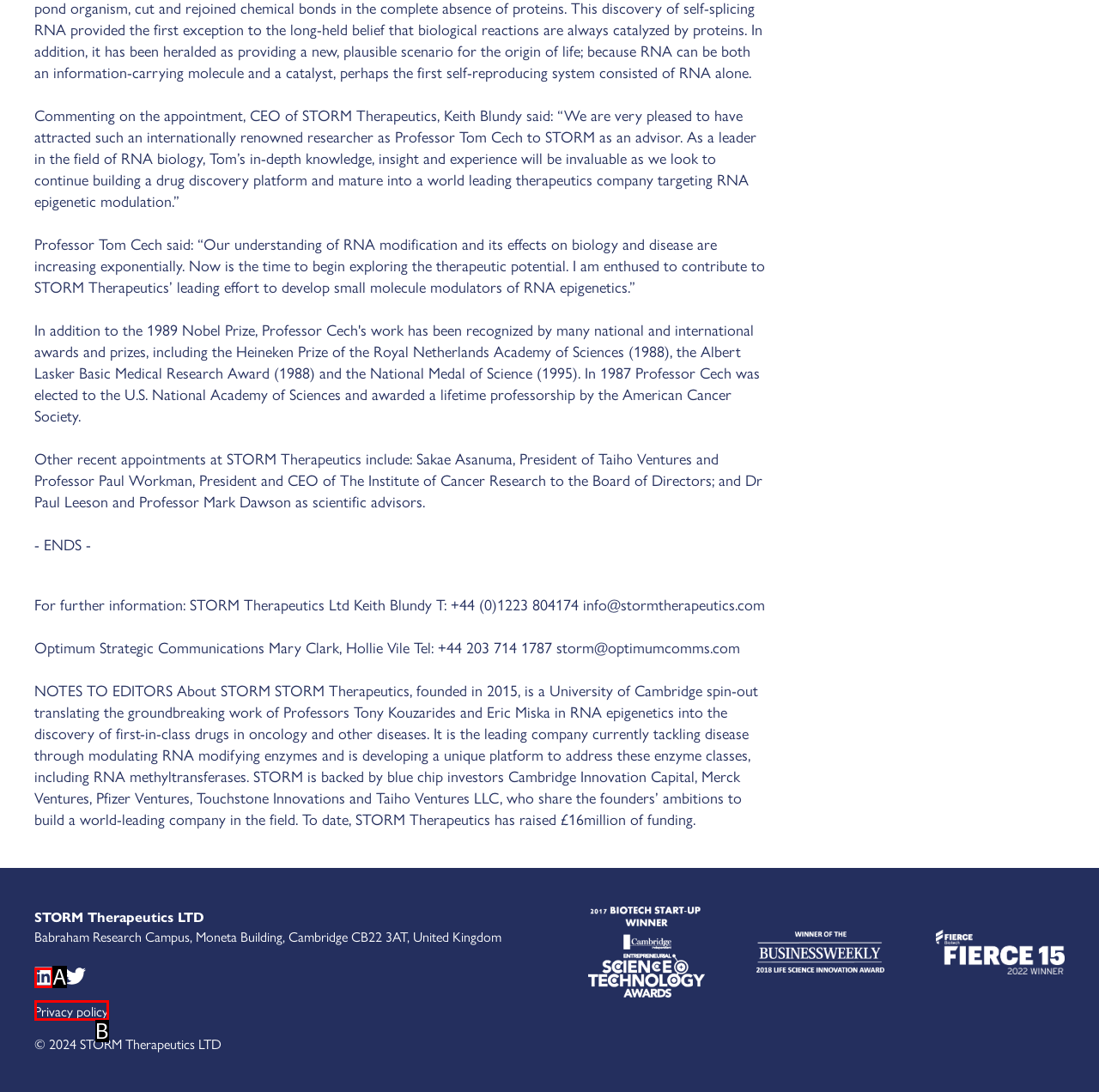Tell me the letter of the HTML element that best matches the description: Privacy policy from the provided options.

B